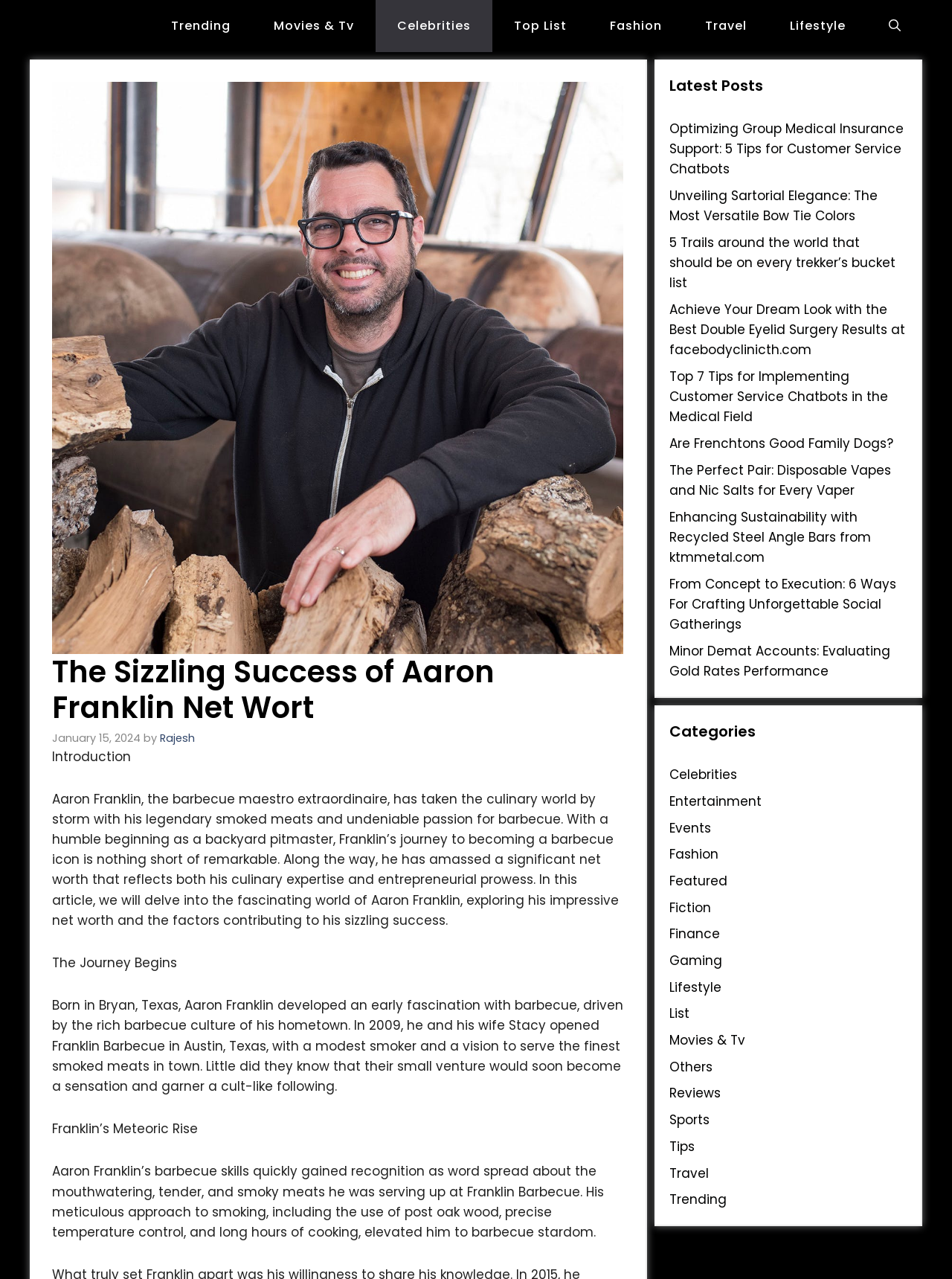Extract the main heading from the webpage content.

The Sizzling Success of Aaron Franklin Net Wort